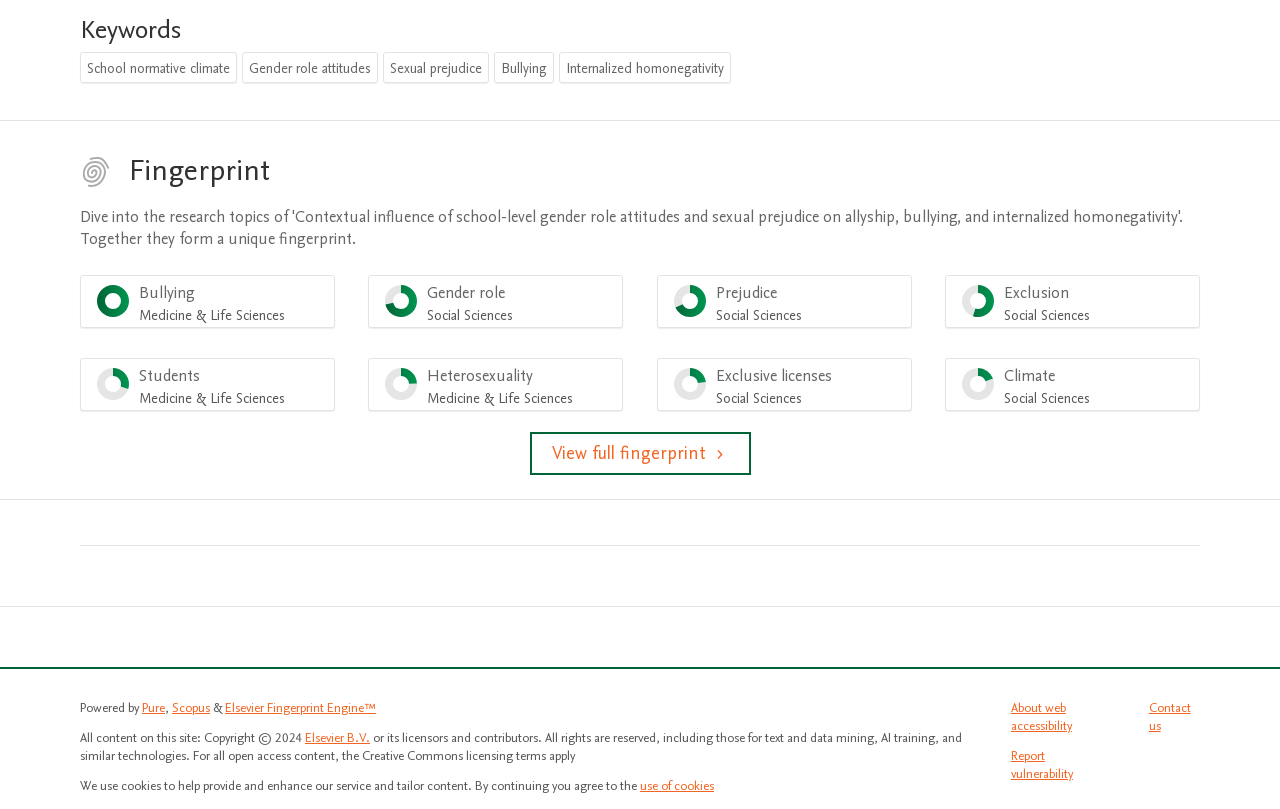Bounding box coordinates are to be given in the format (top-left x, top-left y, bottom-right x, bottom-right y). All values must be floating point numbers between 0 and 1. Provide the bounding box coordinate for the UI element described as: Exclusive licenses Social Sciences 22%

[0.513, 0.443, 0.712, 0.509]